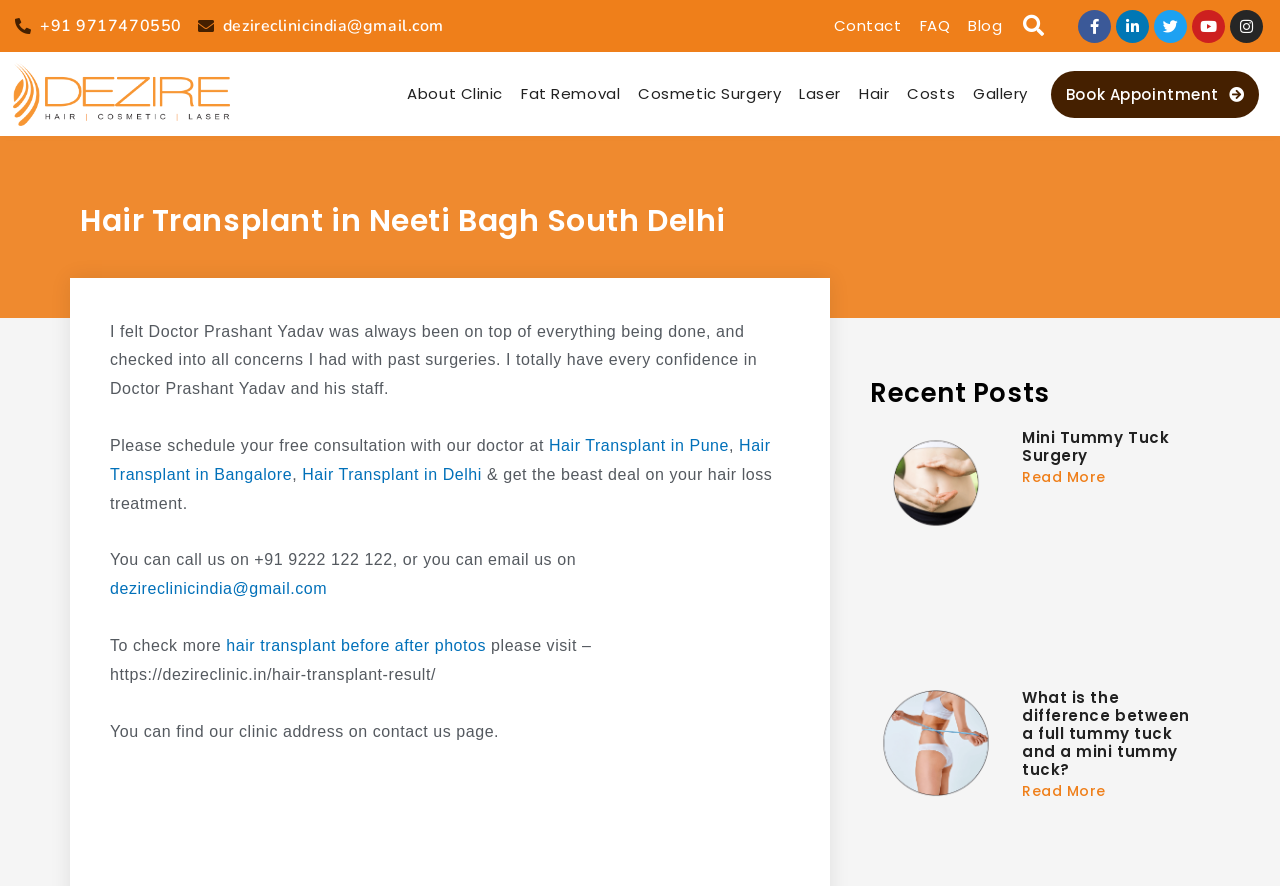Please identify the coordinates of the bounding box that should be clicked to fulfill this instruction: "Call the clinic".

[0.012, 0.016, 0.142, 0.043]